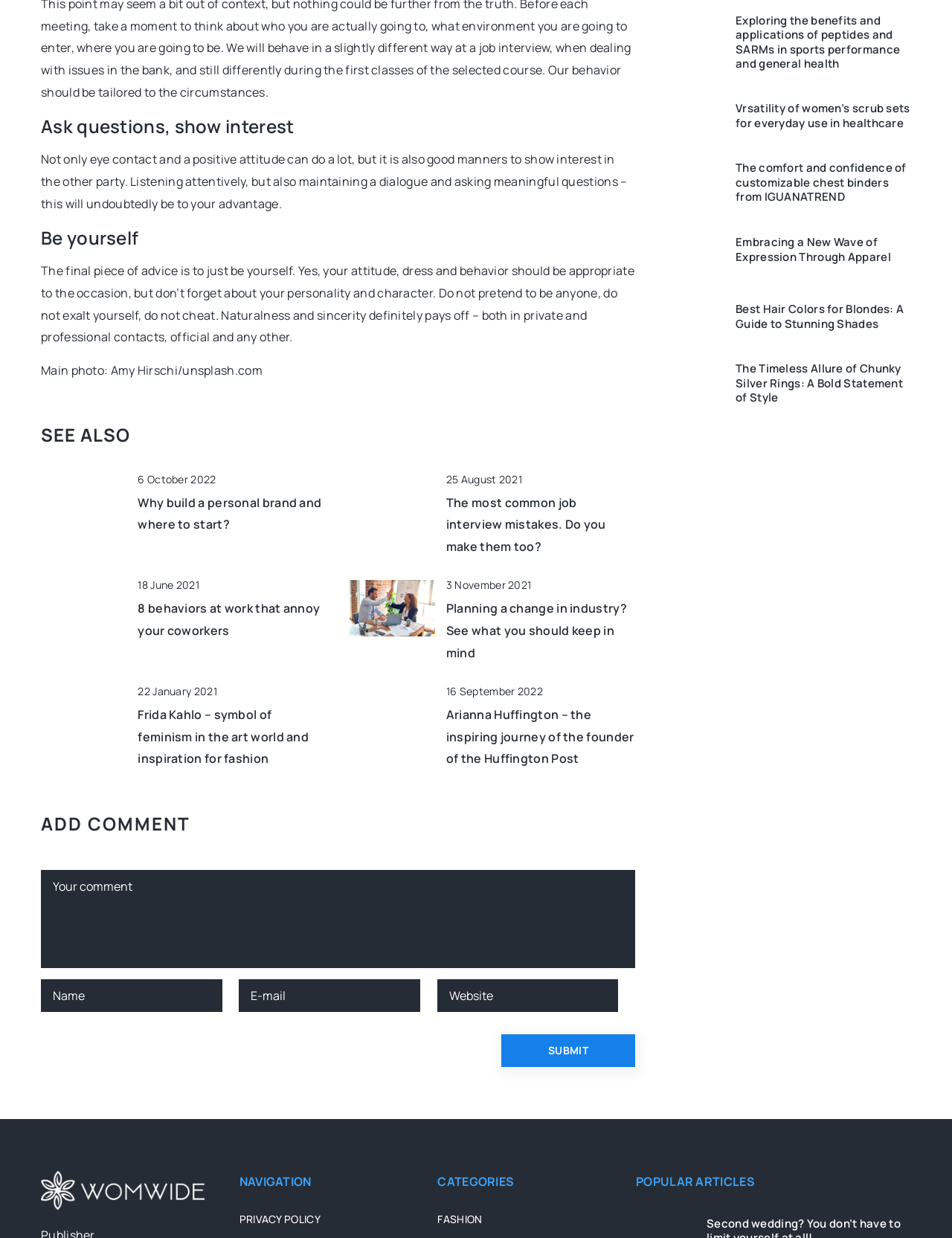Please find the bounding box coordinates of the element's region to be clicked to carry out this instruction: "Read the article 'Arianna Huffington – the inspiring journey of the founder of the Huffington Post'".

[0.469, 0.571, 0.666, 0.619]